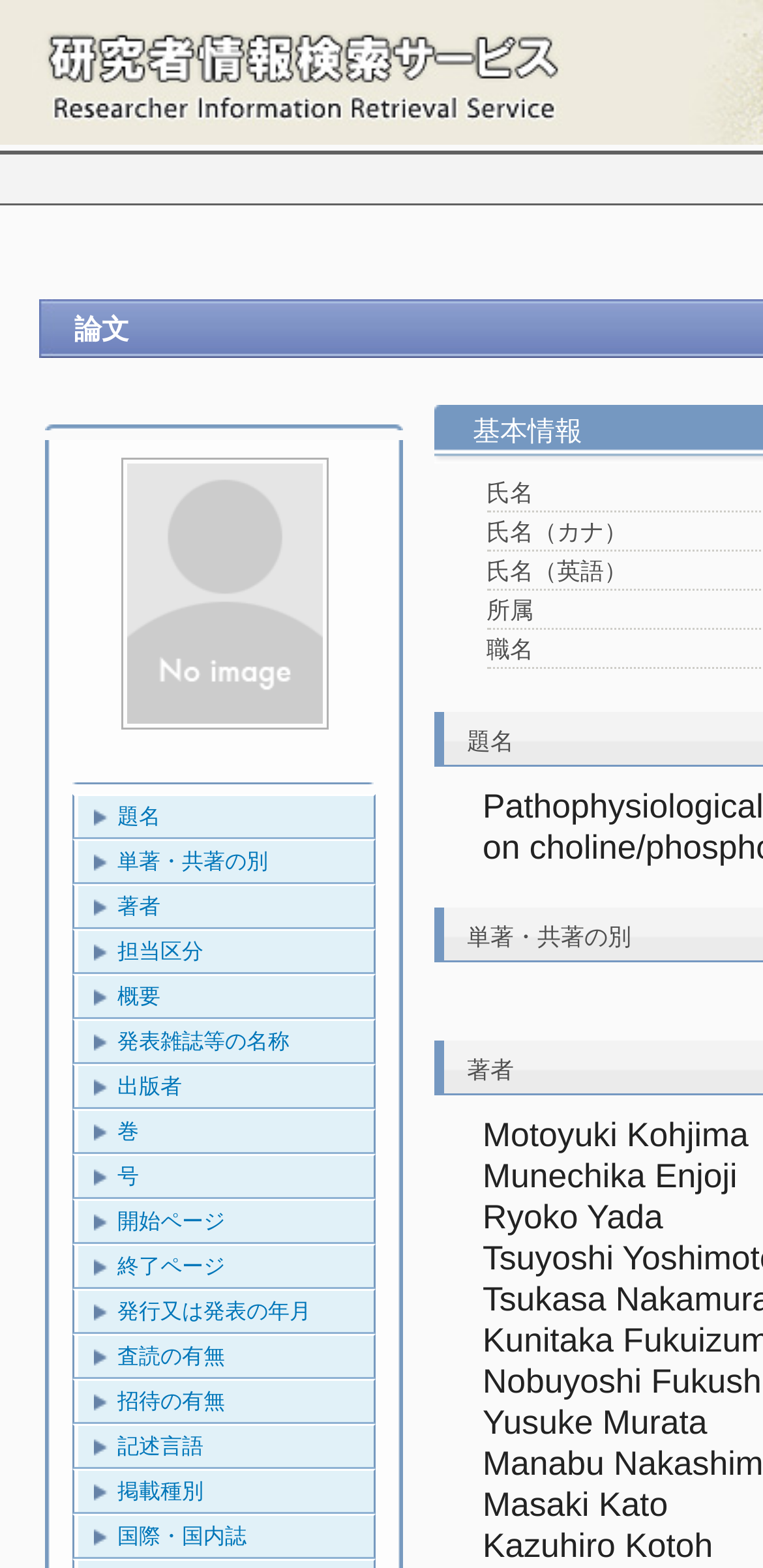Find the bounding box coordinates for the area you need to click to carry out the instruction: "Click 記述言語". The coordinates should be four float numbers between 0 and 1, indicated as [left, top, right, bottom].

[0.103, 0.91, 0.49, 0.936]